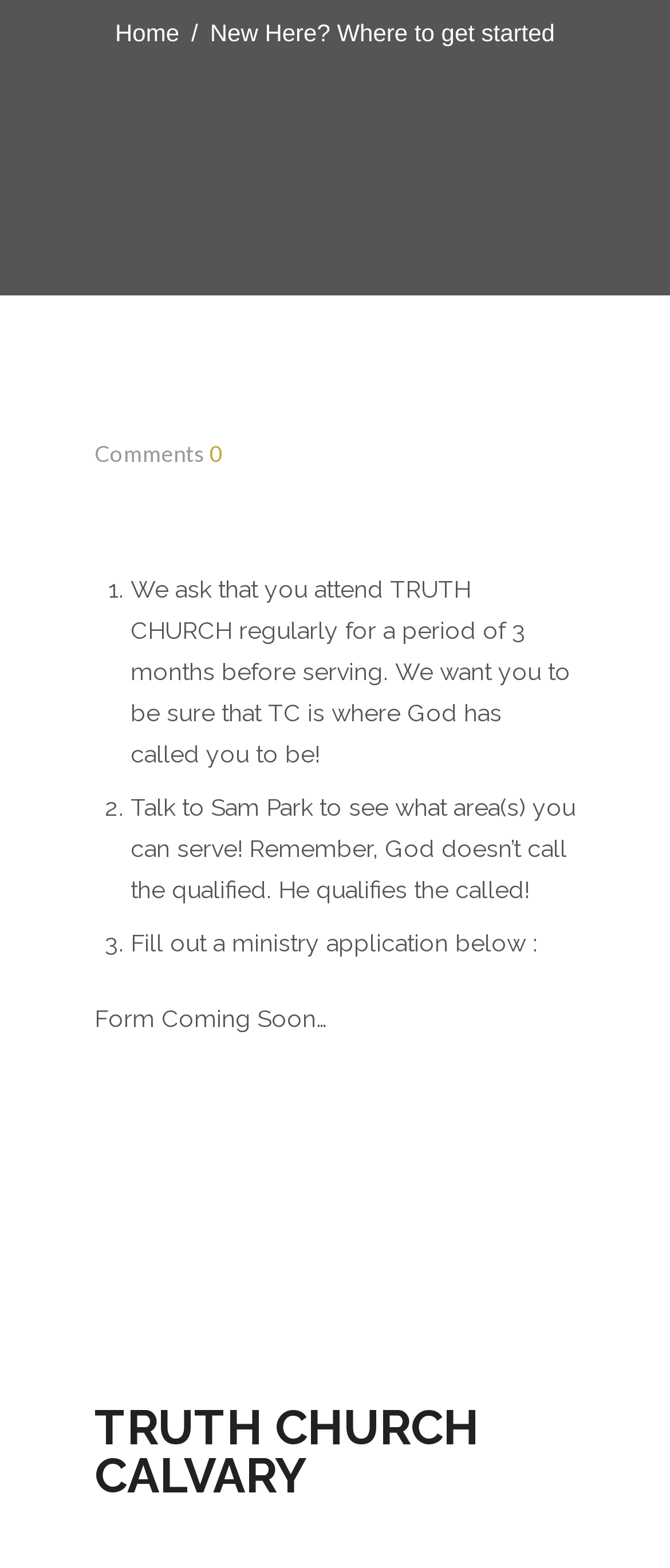Given the description: "0", determine the bounding box coordinates of the UI element. The coordinates should be formatted as four float numbers between 0 and 1, [left, top, right, bottom].

[0.313, 0.28, 0.333, 0.298]